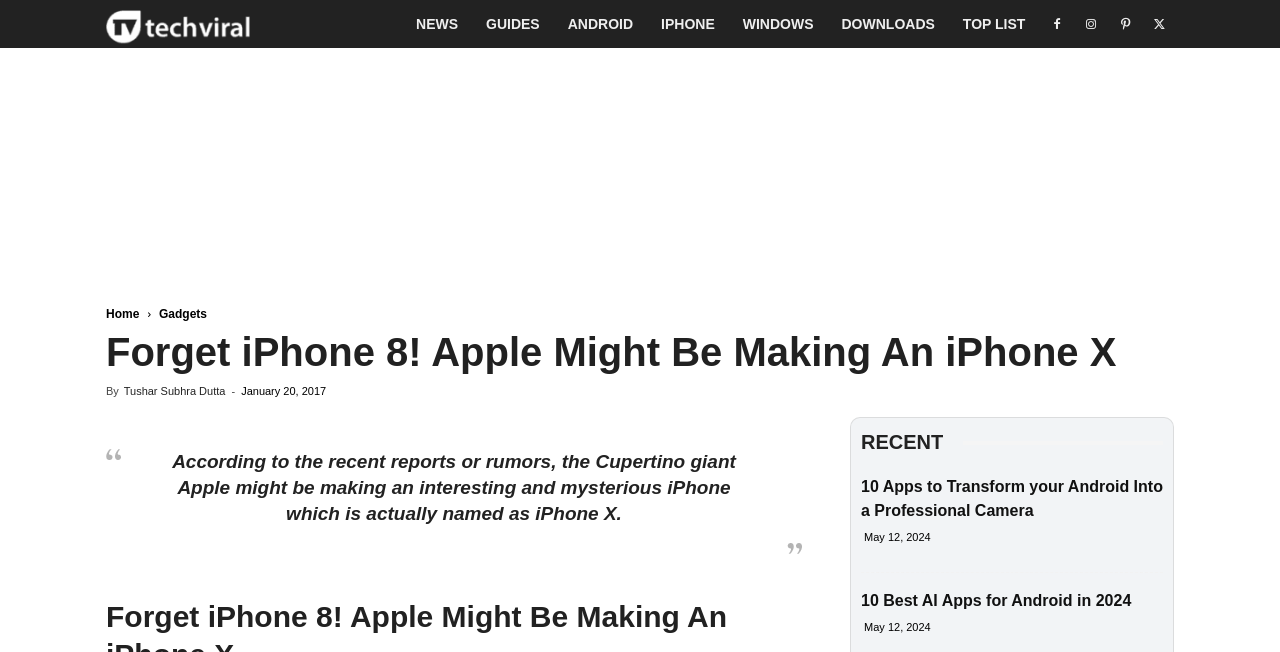Give a one-word or short-phrase answer to the following question: 
What is the date of the latest recent article?

May 12, 2024